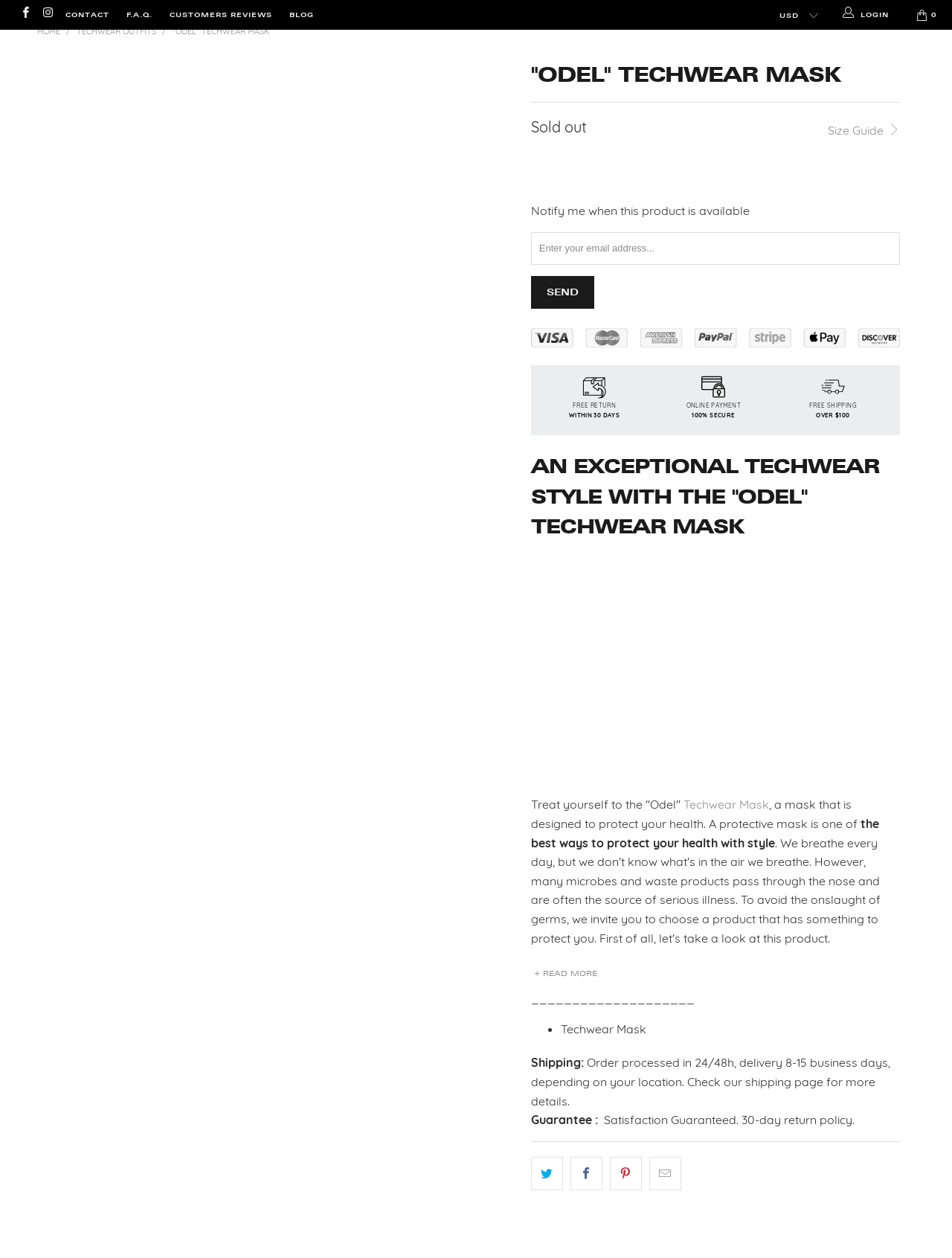Please give a succinct answer using a single word or phrase:
What is the purpose of the mask?

To protect health